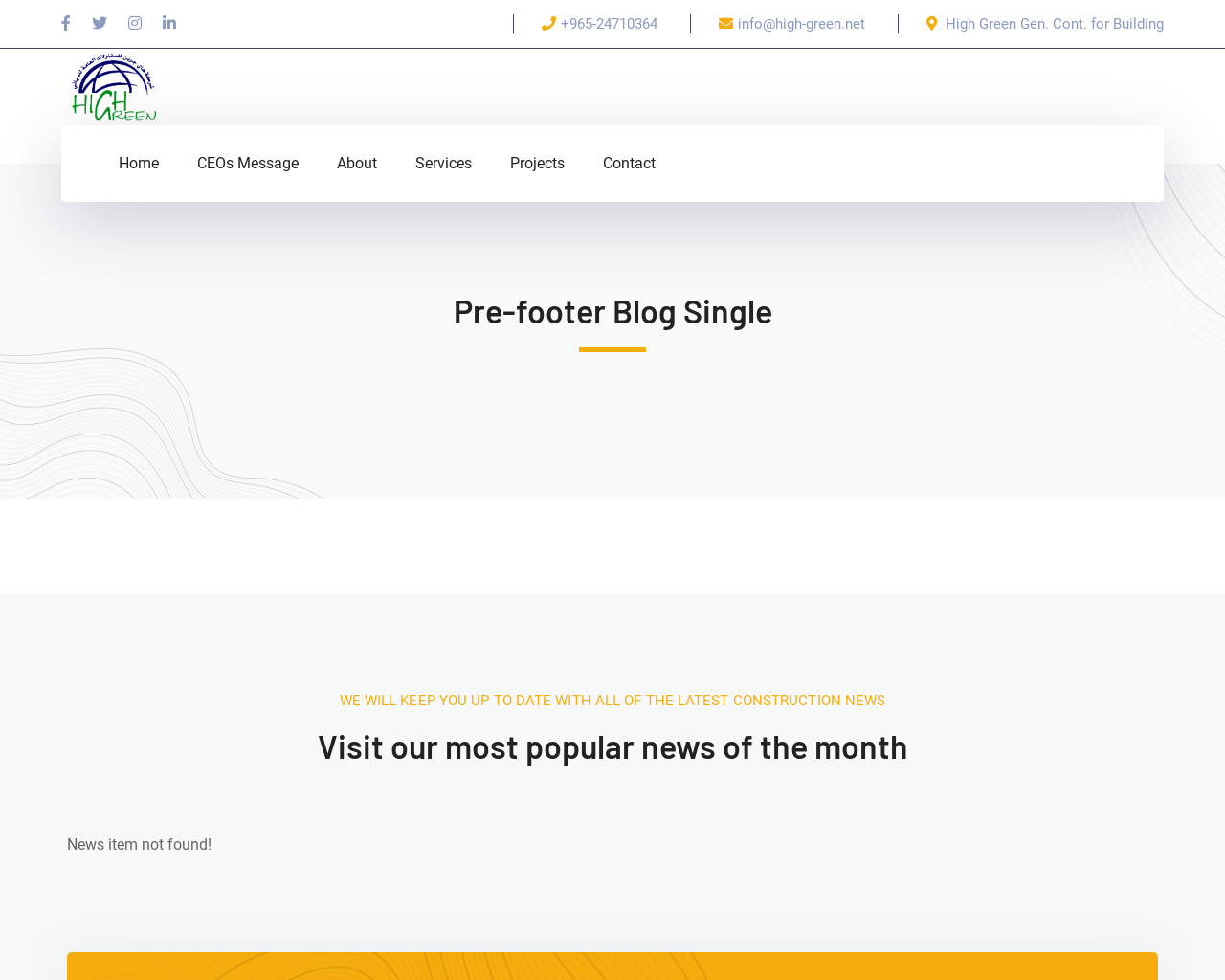Identify the bounding box coordinates for the region to click in order to carry out this instruction: "Contact us". Provide the coordinates using four float numbers between 0 and 1, formatted as [left, top, right, bottom].

[0.492, 0.128, 0.535, 0.206]